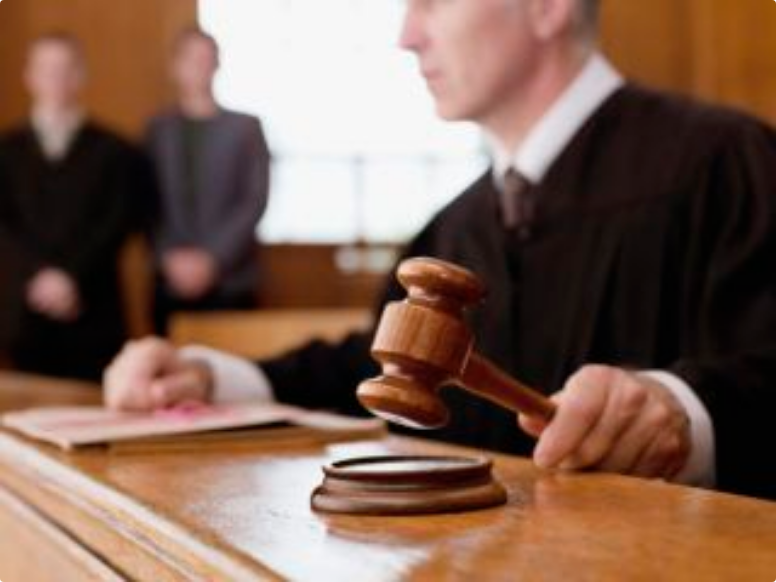Describe all the elements in the image with great detail.

The image depicts a judge sitting at the bench in a courtroom, holding a gavel poised to strike. The judge, dressed in traditional judicial robes, reflects a serious and authoritative demeanor as he oversees the legal proceedings. In the background, two individuals are standing, possibly witnesses or participants in the case. The setting is characterized by polished wooden surfaces and a large window, enhancing the formal atmosphere typical of a courtroom. This scene aptly illustrates the role of an expert witness in an injury case, emphasizing the importance of courtroom hierarchy and the judicial process in resolving disputes.